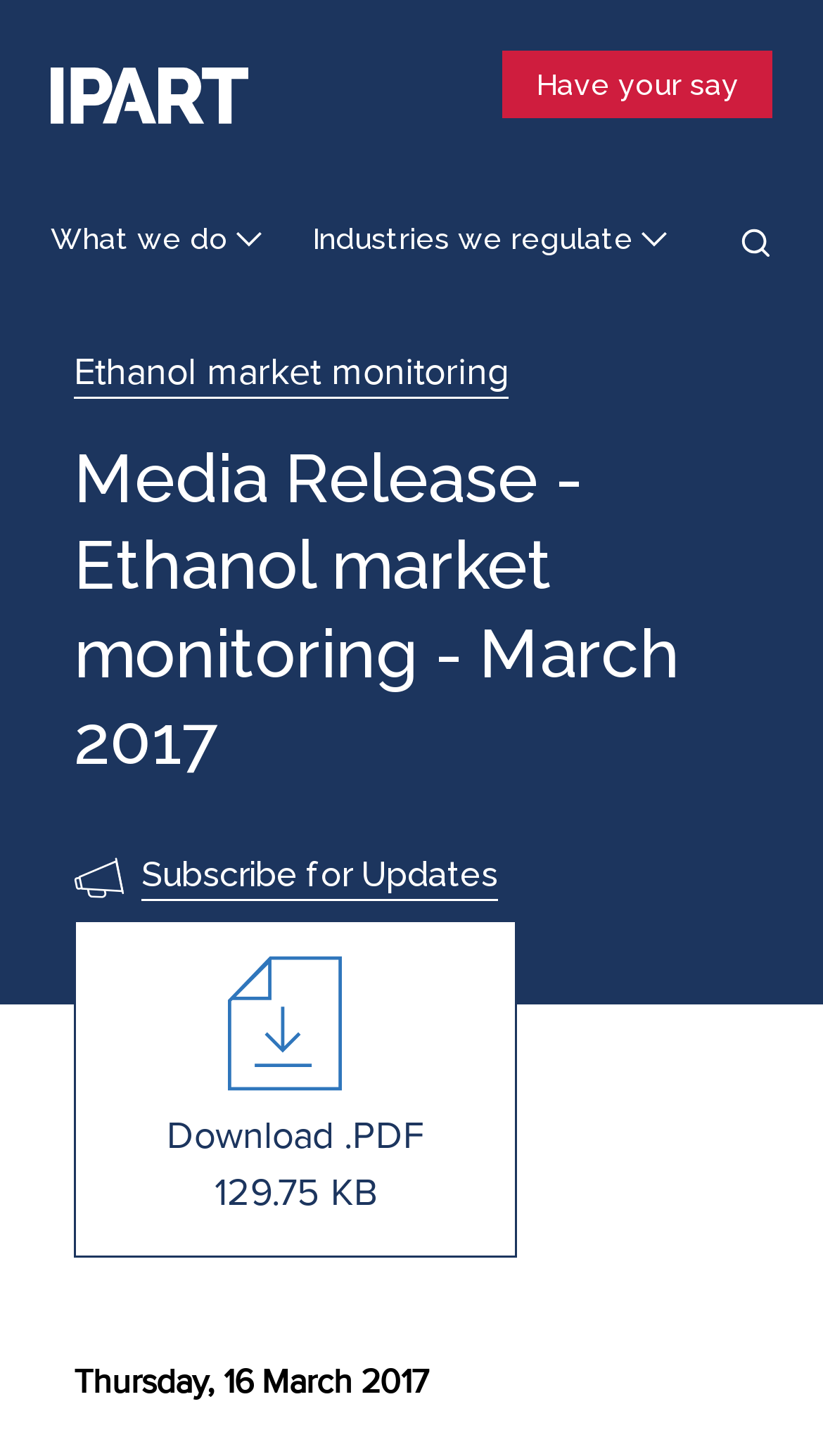Please provide the bounding box coordinates in the format (top-left x, top-left y, bottom-right x, bottom-right y). Remember, all values are floating point numbers between 0 and 1. What is the bounding box coordinate of the region described as: parent_node: What we do

[0.062, 0.046, 0.303, 0.085]